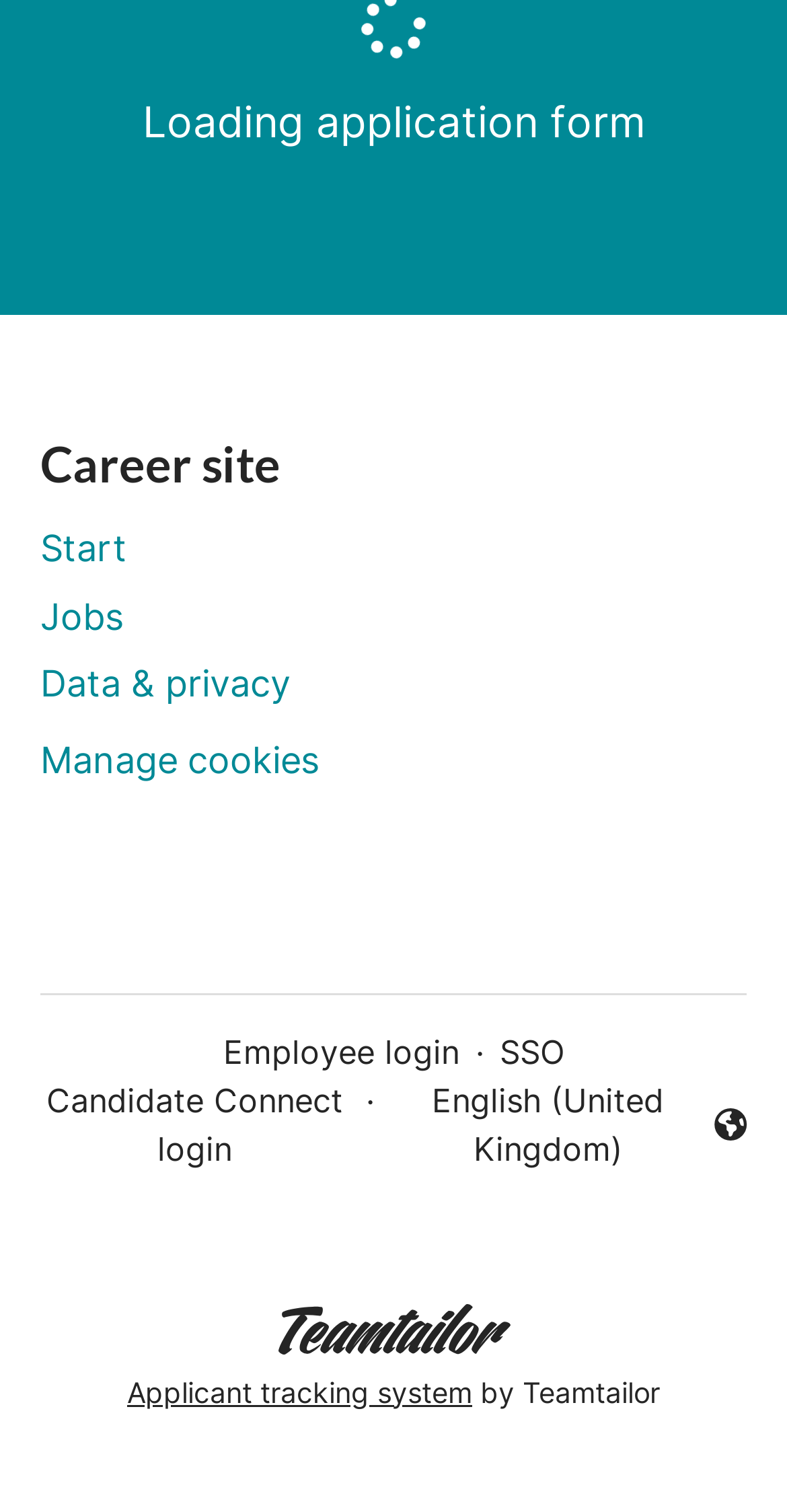Find the bounding box coordinates of the element you need to click on to perform this action: 'Click on the 'Start' link'. The coordinates should be represented by four float values between 0 and 1, in the format [left, top, right, bottom].

[0.051, 0.343, 0.162, 0.382]